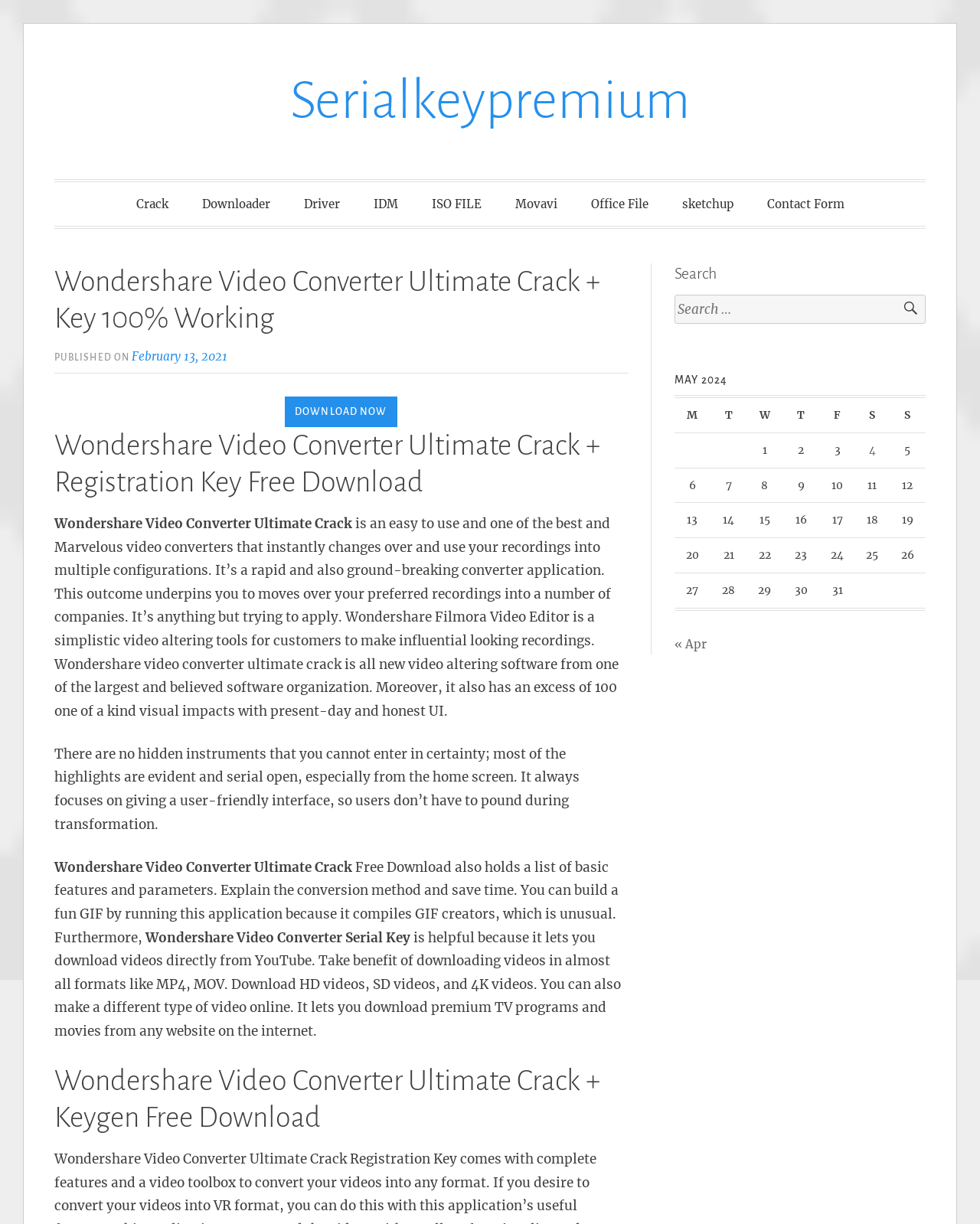From the element description: "parent_node: Search for: value="Search"", extract the bounding box coordinates of the UI element. The coordinates should be expressed as four float numbers between 0 and 1, in the order [left, top, right, bottom].

[0.898, 0.241, 0.945, 0.265]